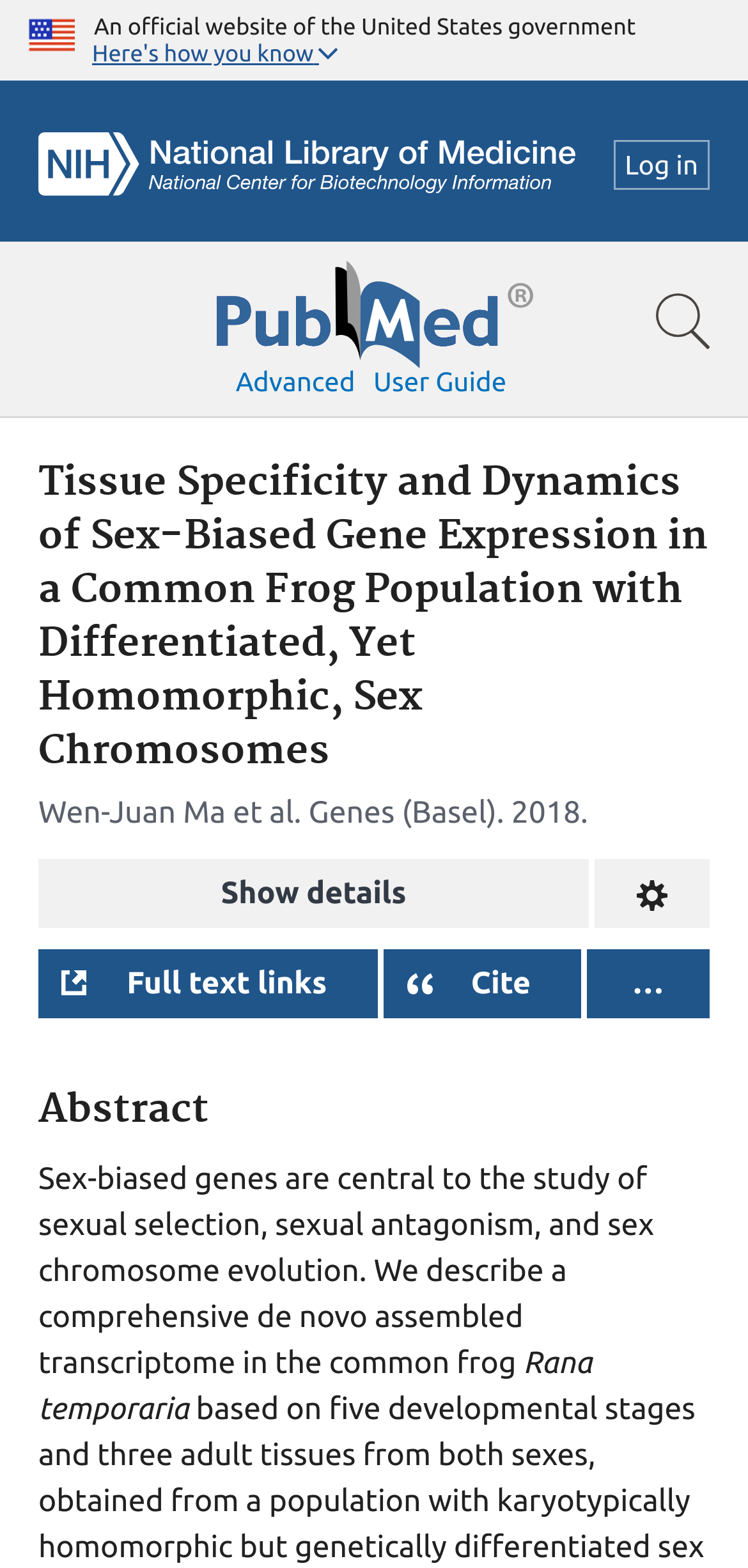Please locate the bounding box coordinates of the element that should be clicked to complete the given instruction: "Search for a term".

[0.0, 0.154, 1.0, 0.267]